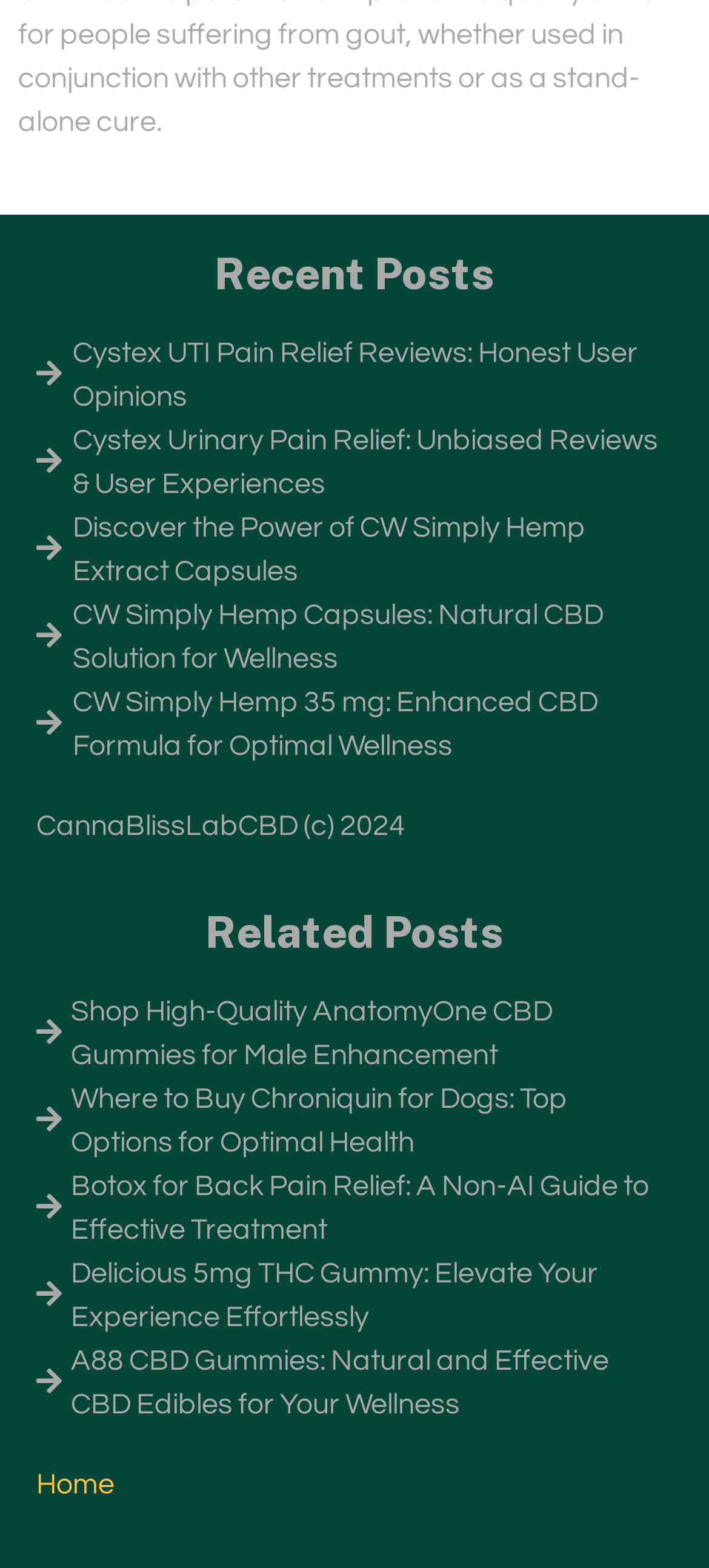Identify the bounding box coordinates of the part that should be clicked to carry out this instruction: "check out Warwick".

None